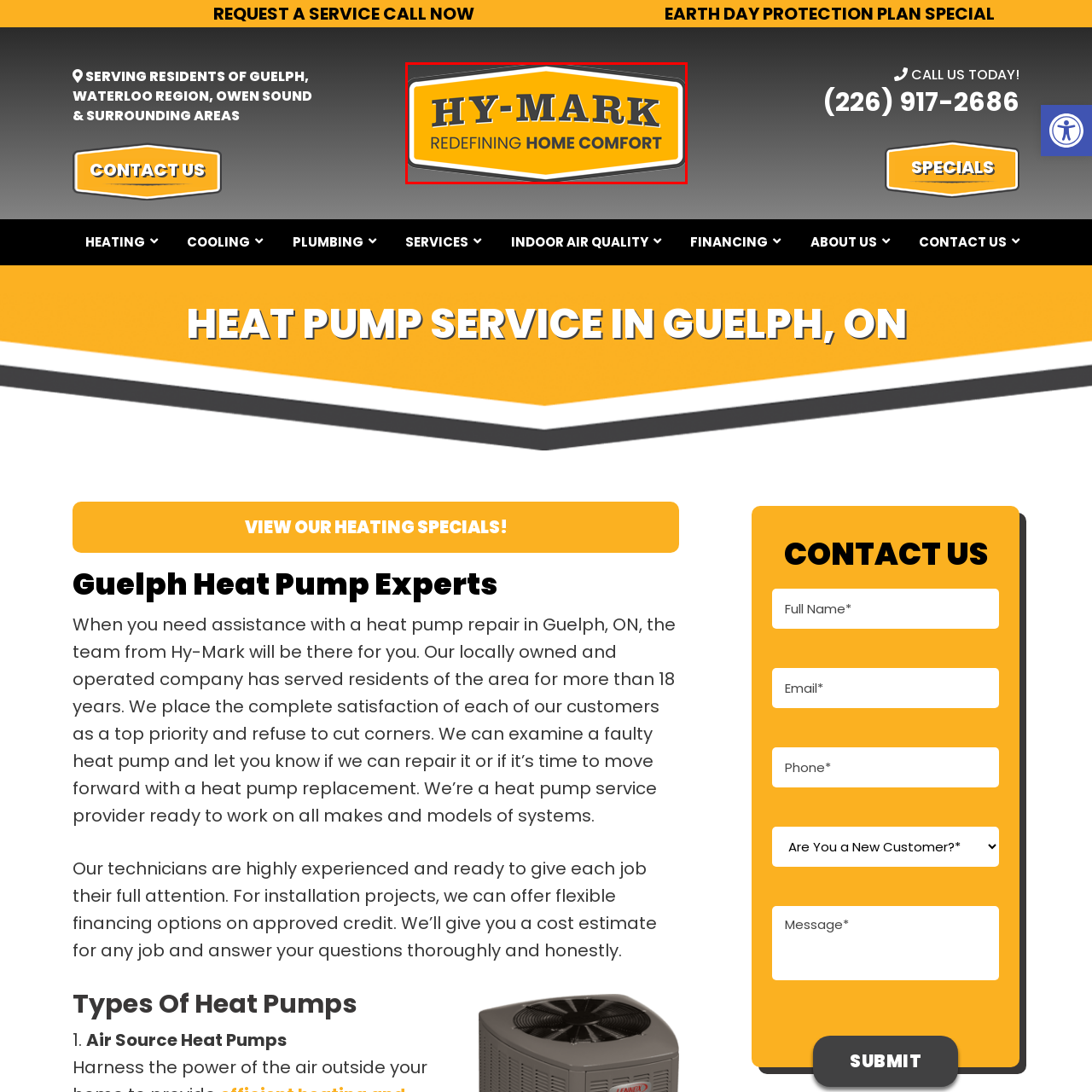Inspect the image outlined by the red box and answer the question using a single word or phrase:
What does the tagline 'REDEFINING HOME COMFORT' suggest?

Commitment to enhancing comfort